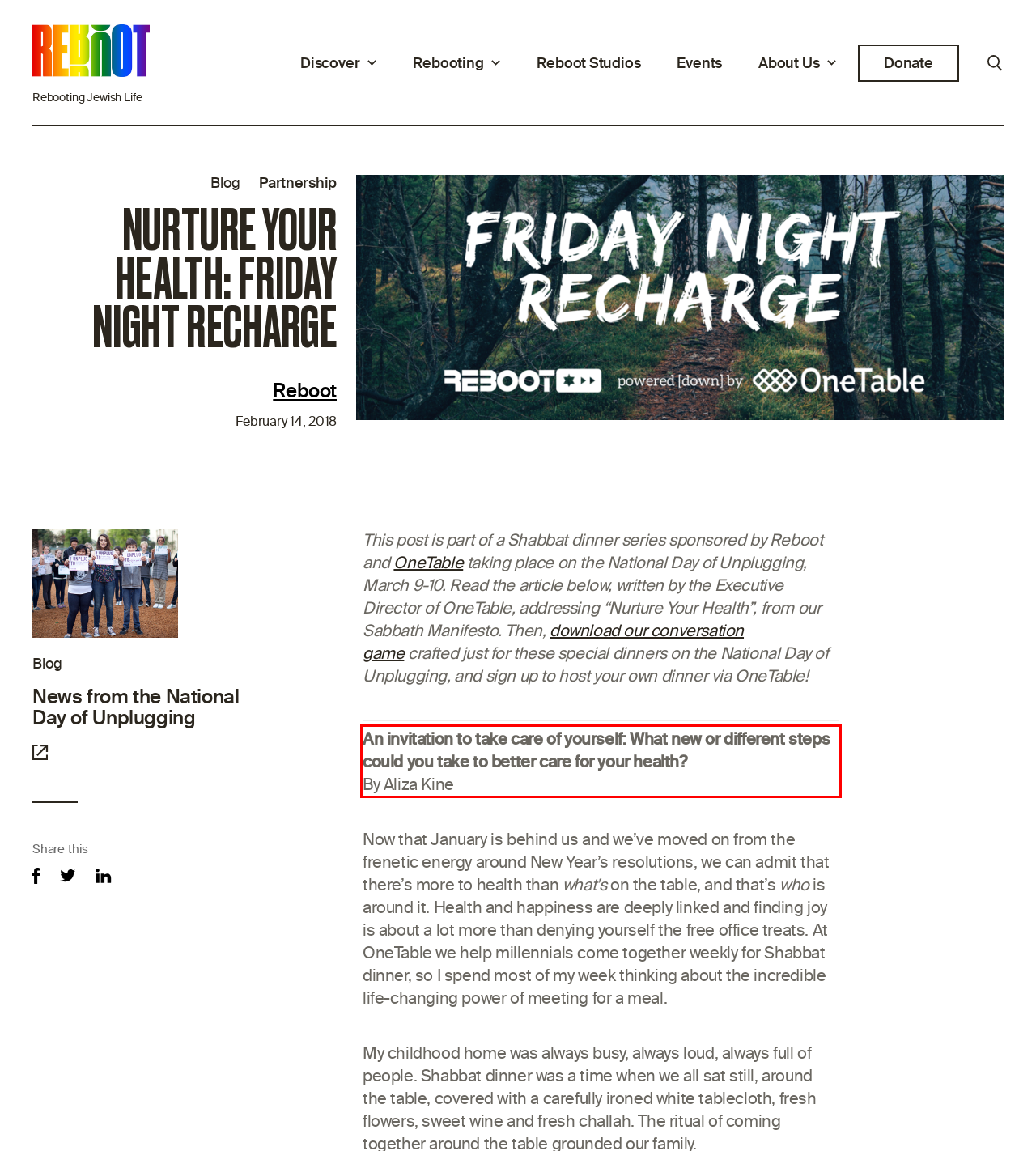You are given a screenshot showing a webpage with a red bounding box. Perform OCR to capture the text within the red bounding box.

An invitation to take care of yourself: What new or different steps could you take to better care for your health? By Aliza Kine